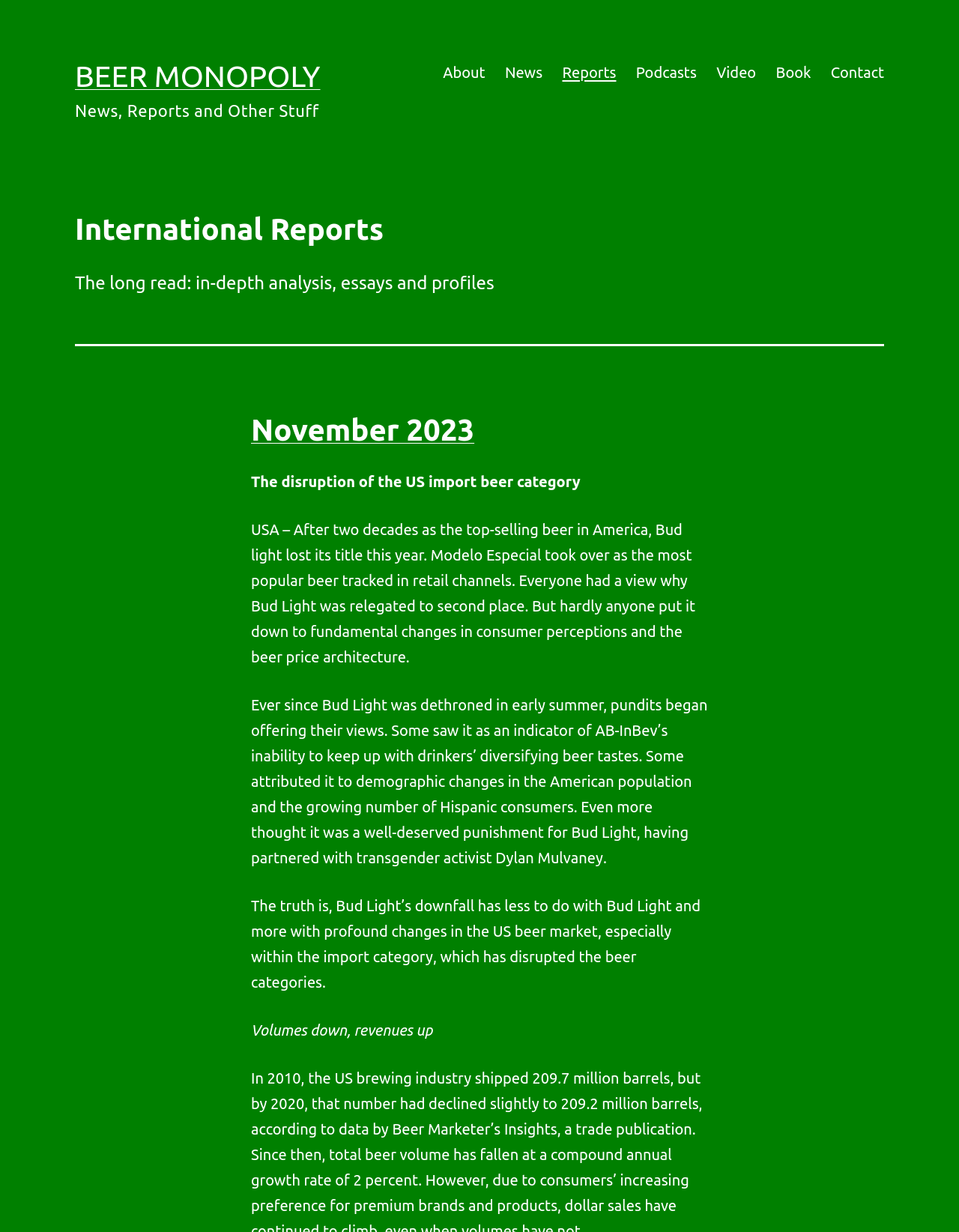Answer the question with a brief word or phrase:
What is the topic of the article?

US import beer category